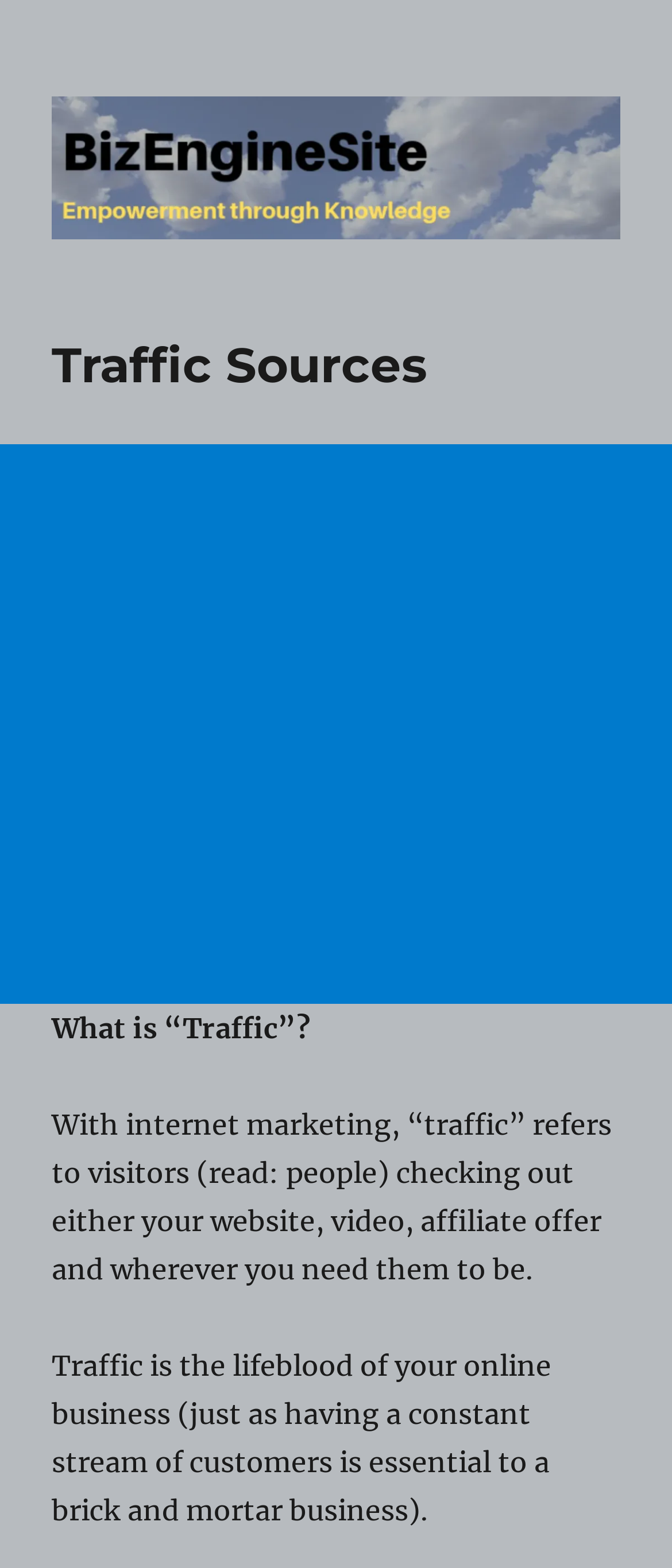Using the webpage screenshot, find the UI element described by aria-label="Advertisement" name="aswift_1" title="Advertisement". Provide the bounding box coordinates in the format (top-left x, top-left y, bottom-right x, bottom-right y), ensuring all values are floating point numbers between 0 and 1.

[0.0, 0.283, 1.0, 0.64]